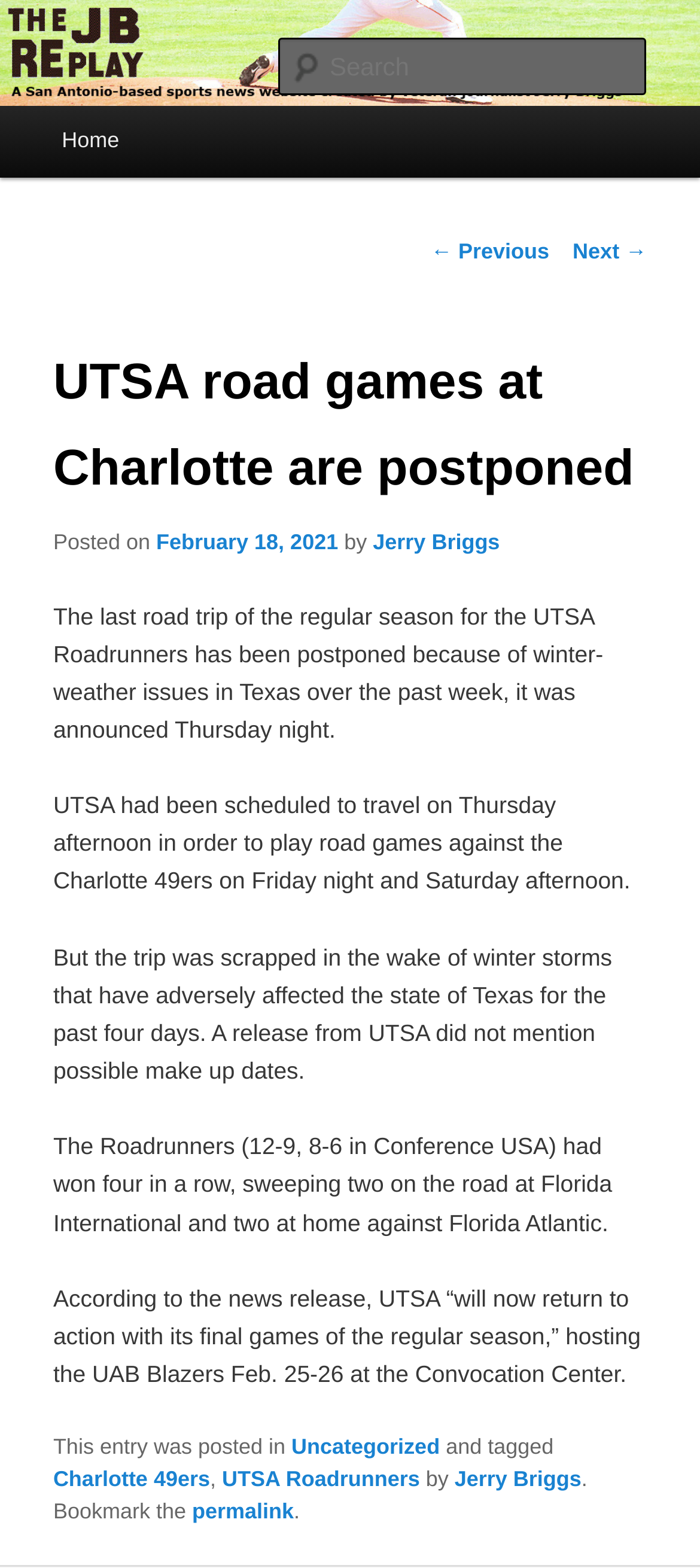Explain the features and main sections of the webpage comprehensively.

The webpage is about a news article titled "UTSA road games at Charlotte are postponed" on a website called "The JB Replay". At the top, there is a link to skip to the primary content. Below that, there is a heading with the website's title, "The JB Replay", which is also a link. To the right of the title, there is an image with the same title.

On the top-right corner, there is a search box with a label "Search". Below the title, there is a main menu with a link to the "Home" page. The main content area is divided into two sections. The first section has a heading "Post navigation" with links to the previous and next posts.

The main article is titled "UTSA road games at Charlotte are postponed" and has a posted date and author information below the title. The article consists of four paragraphs of text, describing the postponement of UTSA road games at Charlotte due to winter-weather issues in Texas. The article also mentions the team's previous wins and their upcoming games.

At the bottom of the page, there is a footer section with a list of tags and categories related to the article, including "Charlotte 49ers" and "UTSA Roadrunners". There is also a link to the permalink of the article.